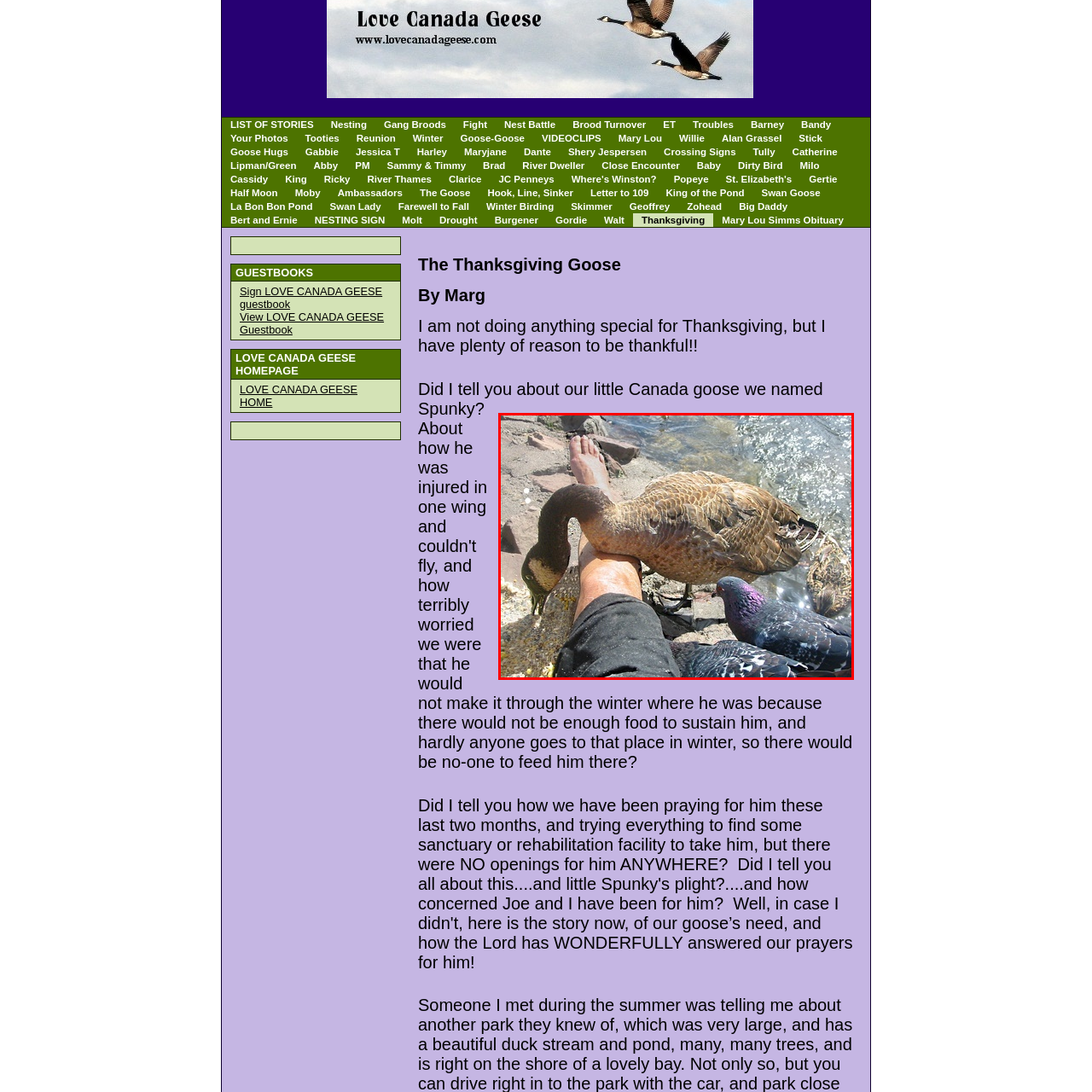Please review the image enclosed by the red bounding box and give a detailed answer to the following question, utilizing the information from the visual: What type of bird is pecking at the person's leg?

The caption describes the bird as 'a curious bird, likely a goose or similar waterfowl', suggesting that the exact type of bird is not certain, but it is likely to be a goose or a similar type of waterfowl.